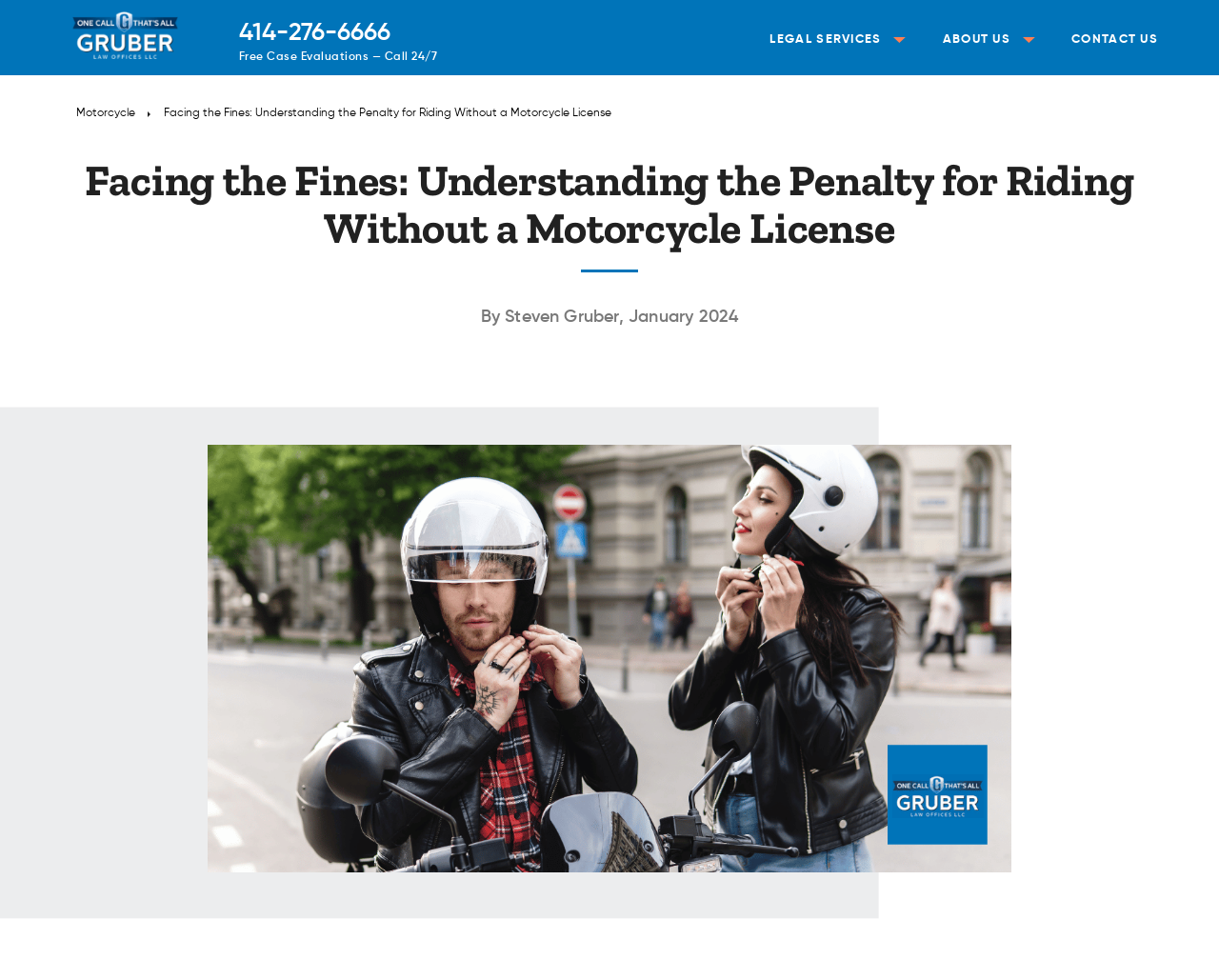How many ways can you contact the law office?
Refer to the image and offer an in-depth and detailed answer to the question.

I found two ways to contact the law office by looking at the top section of the webpage, where there is a phone number and a 'CALL US' link.